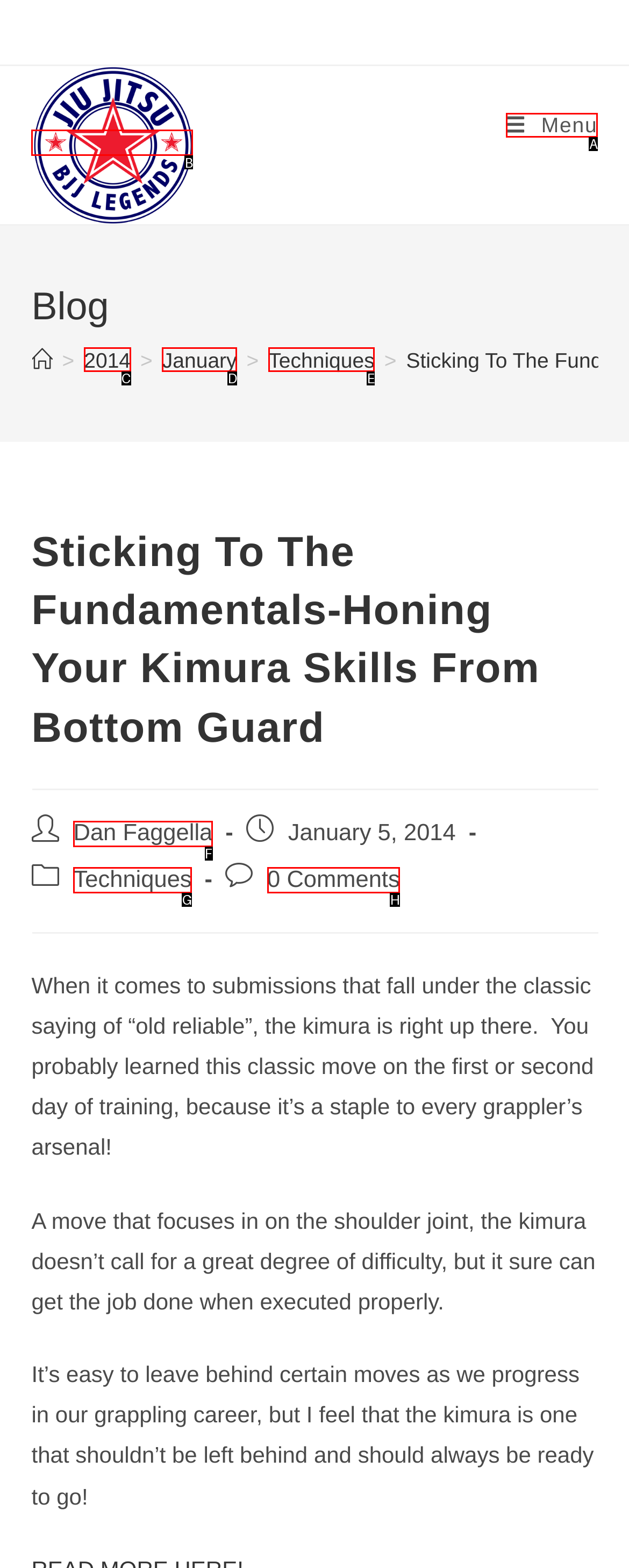Identify which HTML element matches the description: Menu Close
Provide your answer in the form of the letter of the correct option from the listed choices.

A